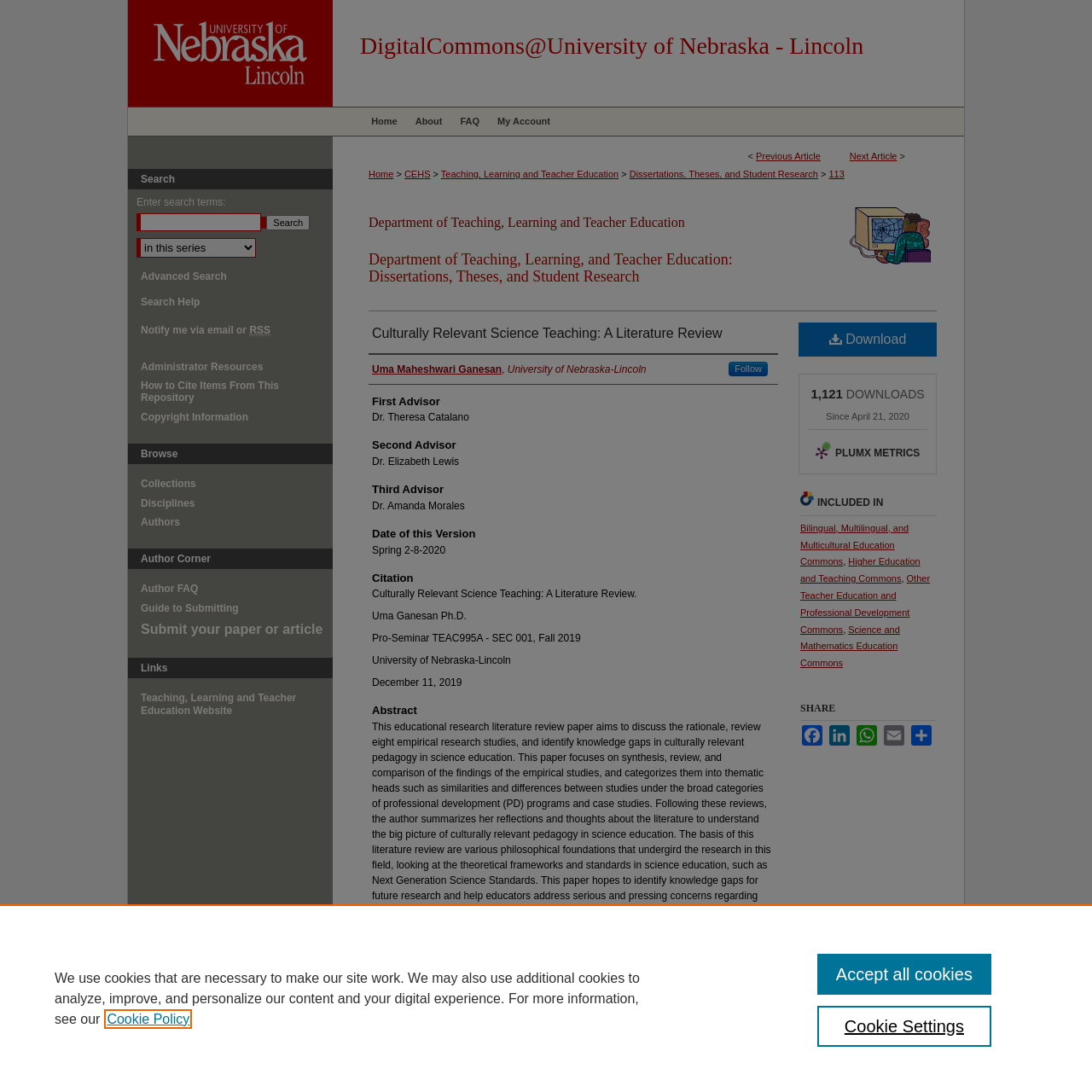Please identify the bounding box coordinates of the region to click in order to complete the task: "Click on the 'Menu' link". The coordinates must be four float numbers between 0 and 1, specified as [left, top, right, bottom].

[0.953, 0.0, 1.0, 0.039]